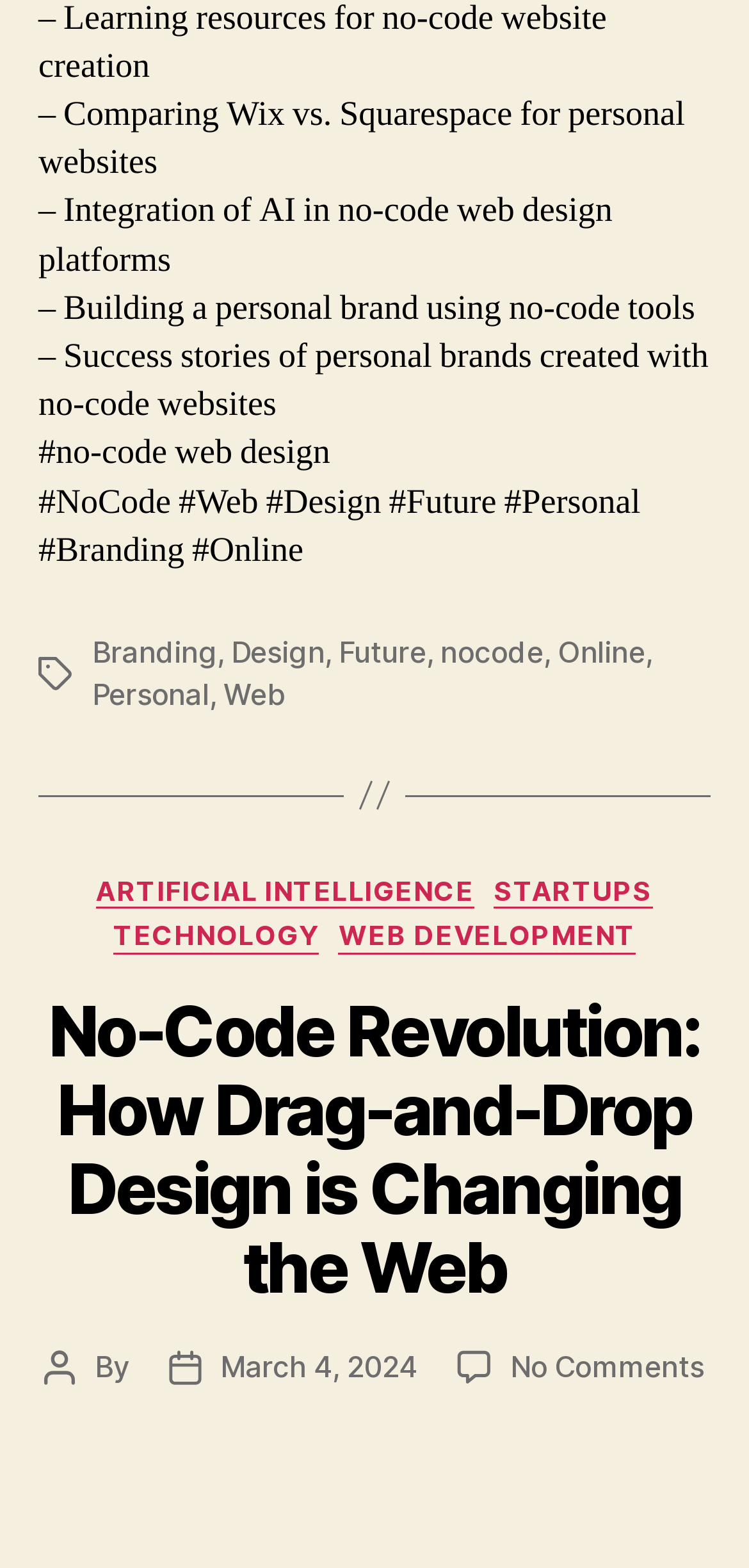Locate the bounding box coordinates of the element I should click to achieve the following instruction: "Read the article 'No-Code Revolution: How Drag-and-Drop Design is Changing the Web'".

[0.065, 0.631, 0.935, 0.835]